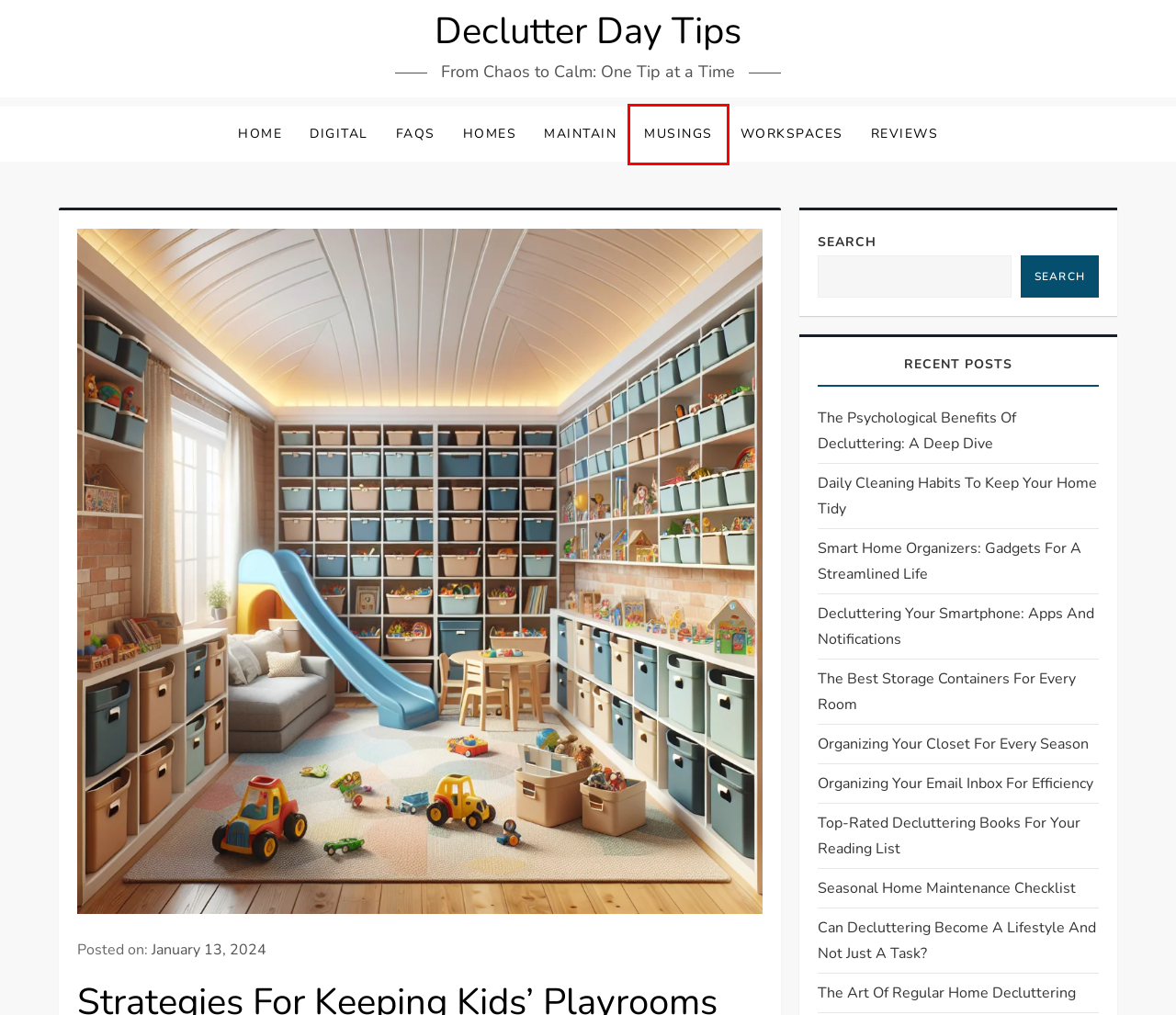With the provided screenshot showing a webpage and a red bounding box, determine which webpage description best fits the new page that appears after clicking the element inside the red box. Here are the options:
A. Daily Cleaning Habits To Keep Your Home Tidy - Declutter Day Tips
B. Can Decluttering Become A Lifestyle And Not Just A Task? - Declutter Day Tips
C. Top-Rated Decluttering Books For Your Reading List - Declutter Day Tips
D. Seasonal Home Maintenance Checklist - Declutter Day Tips
E. FAQs - Declutter Day Tips
F. Miscellaneous Musings - Declutter Day Tips
G. Smart Home Organizers: Gadgets For A Streamlined Life - Declutter Day Tips
H. Organizing Your Closet For Every Season - Declutter Day Tips

F